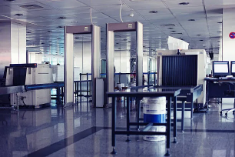Offer a comprehensive description of the image.

The image depicts a modern airport security checkpoint featuring multiple security screening machines. In the foreground, a table is placed near the screening area, which is equipped with metal detectors and an X-ray machine. The environment appears clean and well-lit, with polished floors and a ceiling that reflects the industrial aesthetic typical of airport designs. The layout suggests a space dedicated to ensuring passenger safety through efficient and advanced security procedures. This scene aligns with the overall theme of enhancing airport functionality and setting a standard for seamless travel experiences, as discussed in the surrounding context related to the Airports Database API.